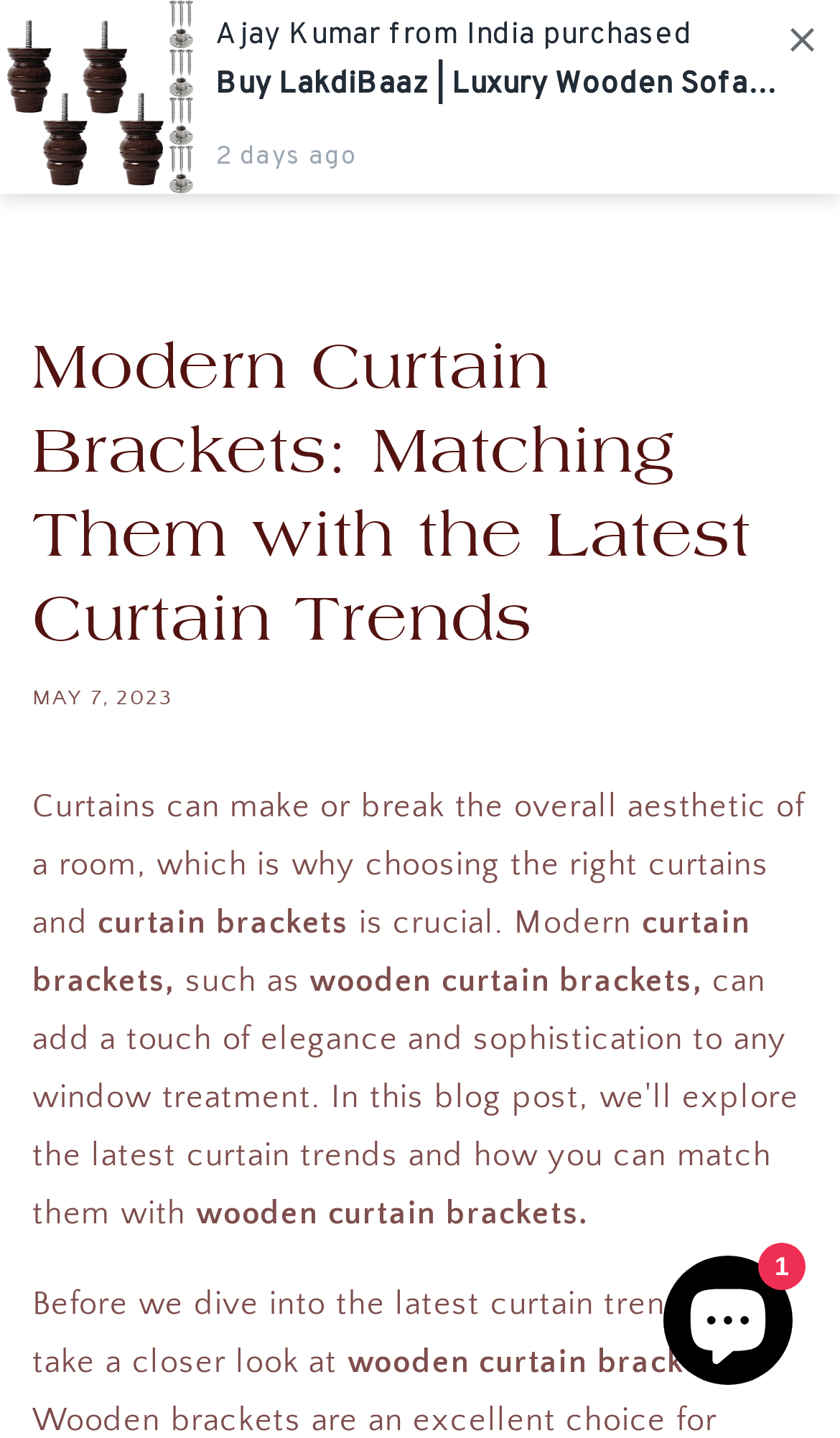What is the latest customer purchase?
Based on the image, respond with a single word or phrase.

Buy LakdiBaaz | Luxury Wooden Sofa Leg Furniture Sofa Chair Legs Walnut